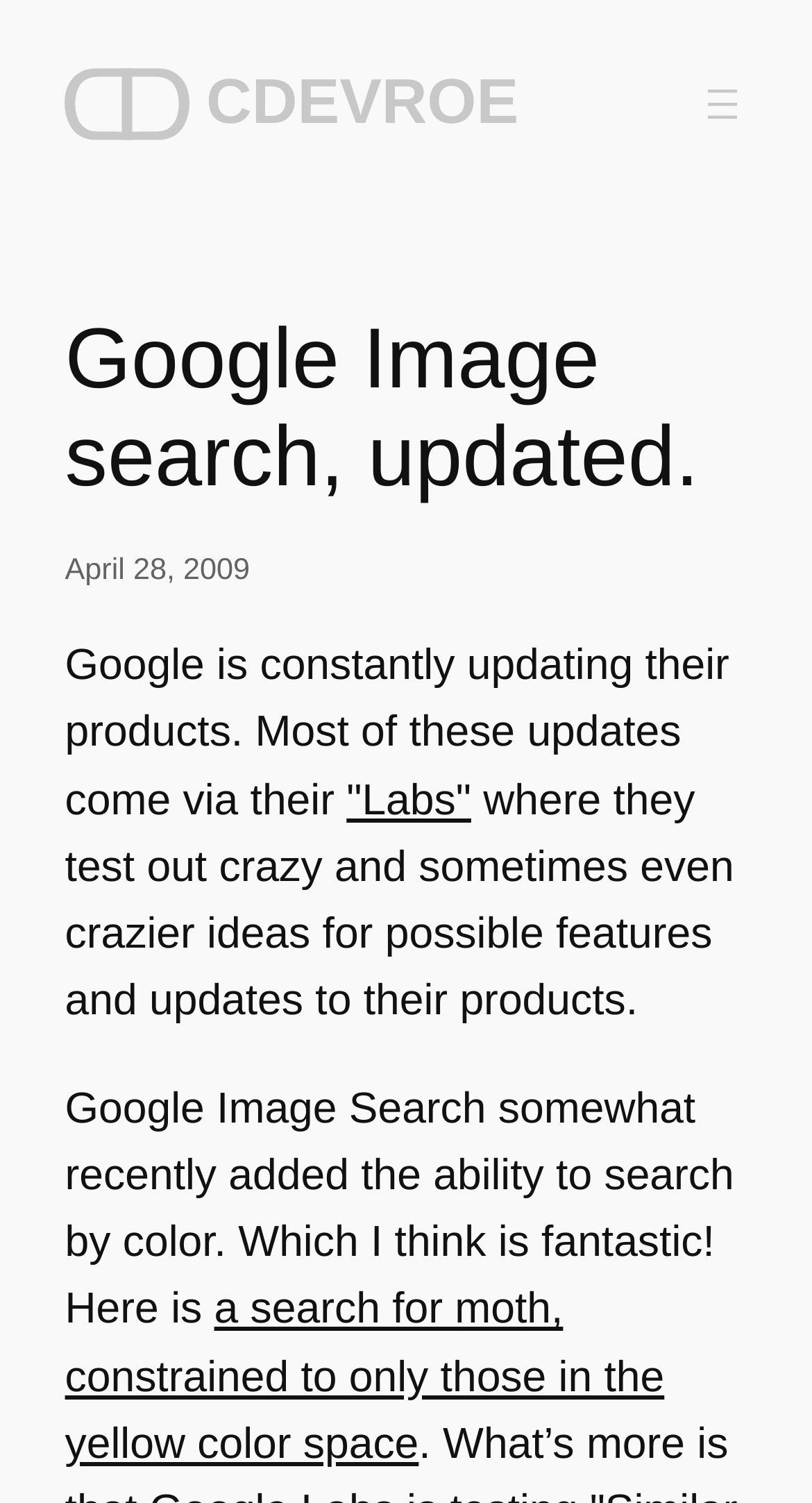What is the color space used in the example search?
By examining the image, provide a one-word or phrase answer.

Yellow